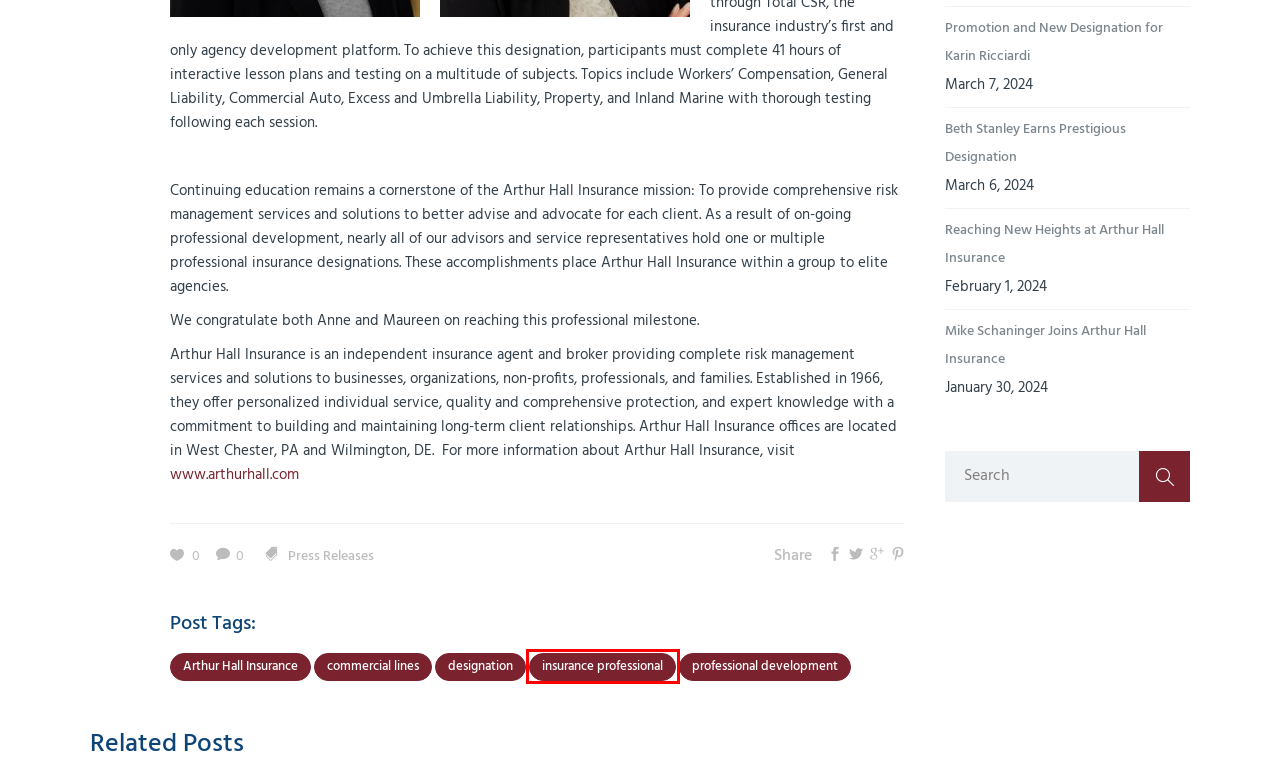Evaluate the webpage screenshot and identify the element within the red bounding box. Select the webpage description that best fits the new webpage after clicking the highlighted element. Here are the candidates:
A. professional development Archives - Arthur Hall Insurance
B. Press Releases Archives - Arthur Hall Insurance
C. Mike Schaninger Joins Arthur Hall Insurance - Arthur Hall Insurance
D. Arthur Hall Insurance Archives - Arthur Hall Insurance
E. designation Archives - Arthur Hall Insurance
F. Beth Stanley Earns Prestigious Designation - Arthur Hall Insurance
G. insurance professional Archives - Arthur Hall Insurance
H. Promotion and New Designation for Karin Ricciardi - Arthur Hall Insurance

G